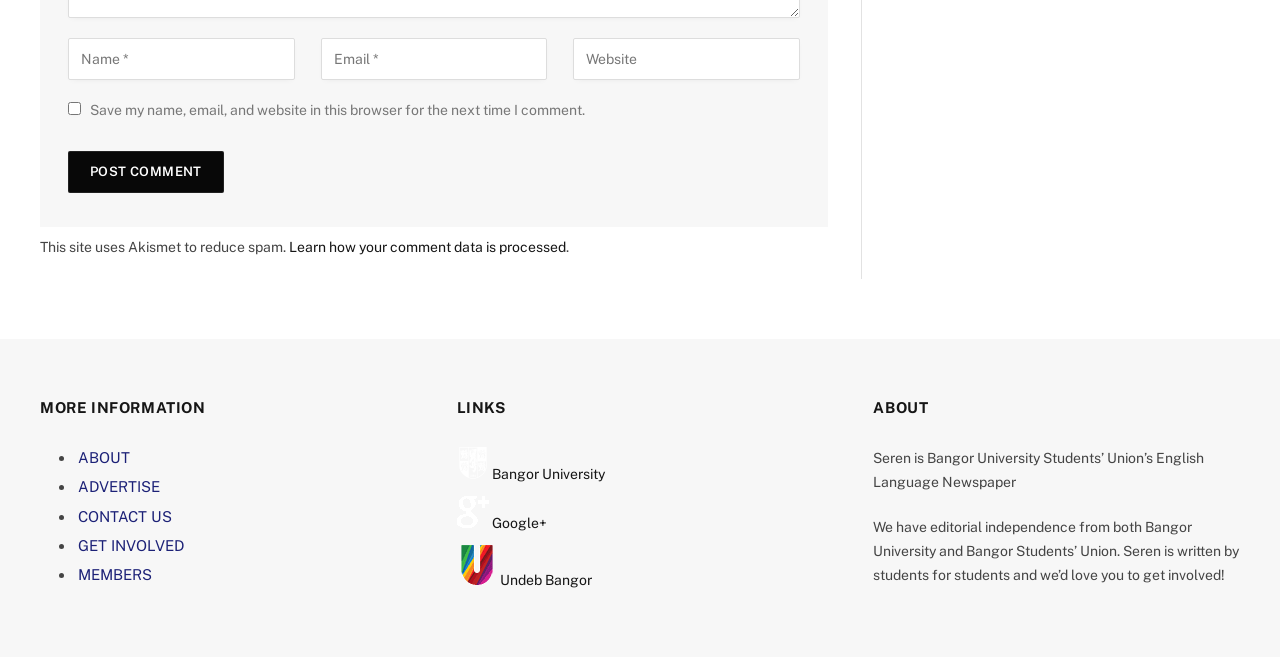From the given element description: "How to Break Into Security", find the bounding box for the UI element. Provide the coordinates as four float numbers between 0 and 1, in the order [left, top, right, bottom].

None